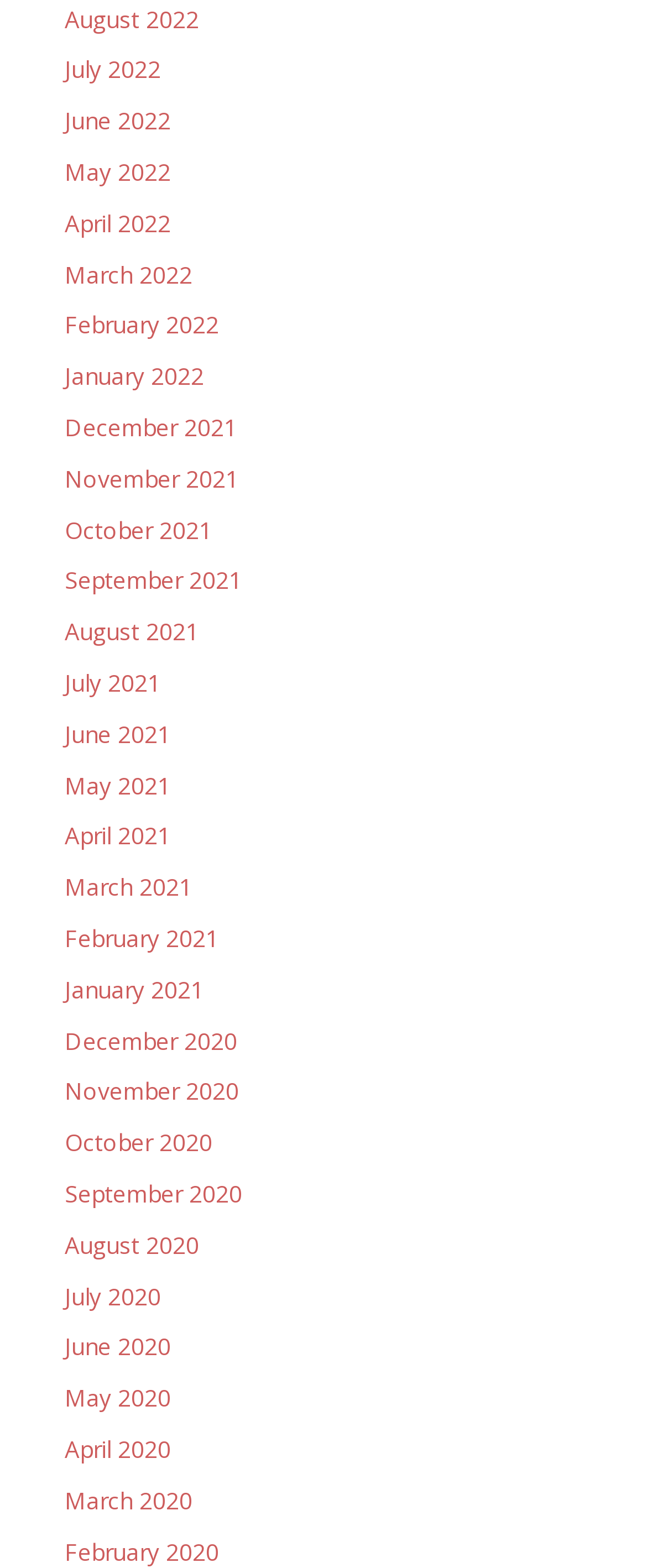From the screenshot, find the bounding box of the UI element matching this description: "April 2020". Supply the bounding box coordinates in the form [left, top, right, bottom], each a float between 0 and 1.

[0.1, 0.914, 0.264, 0.934]